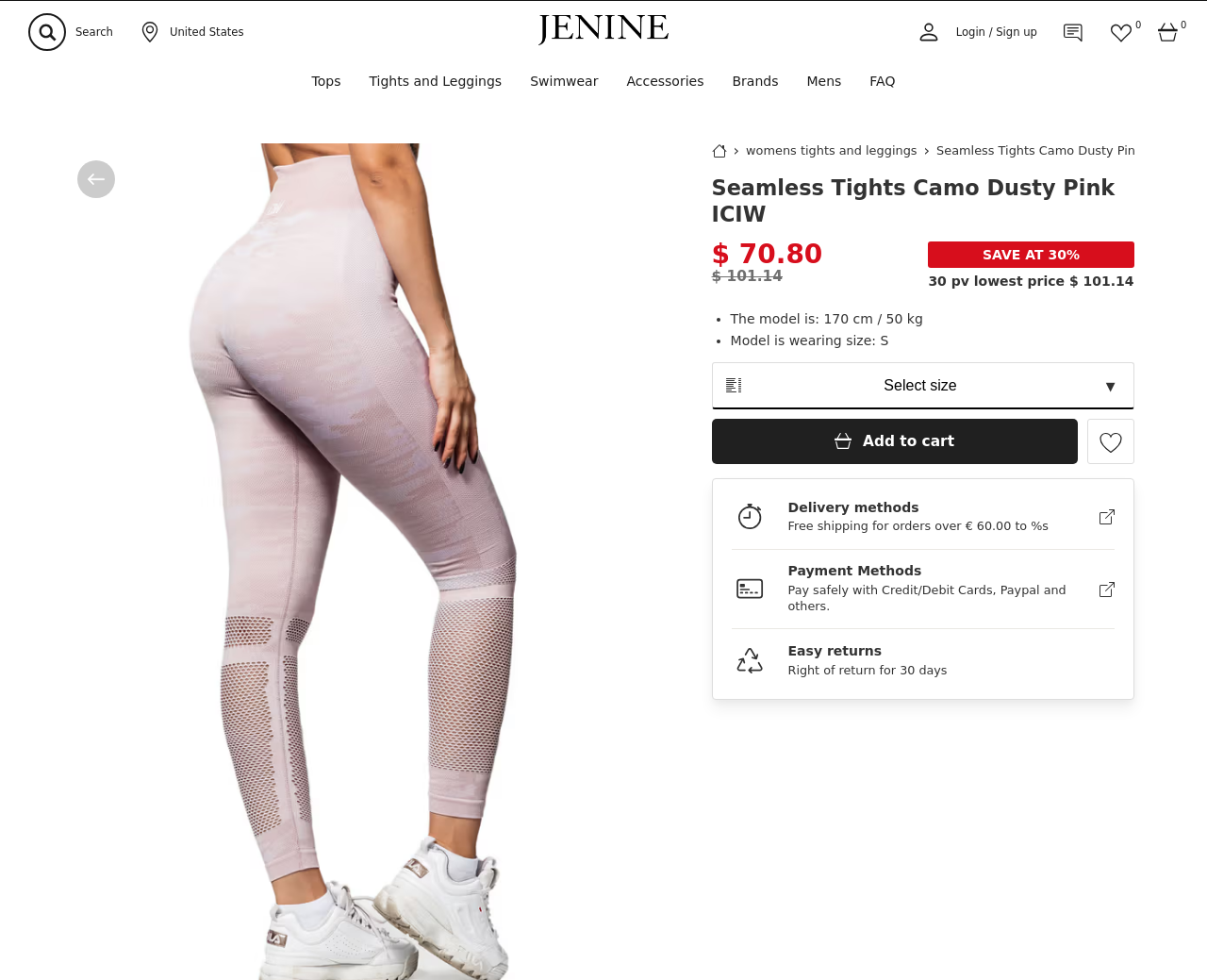What is the price of the Seamless Tights Camo Dusty Pink ICIW?
Kindly give a detailed and elaborate answer to the question.

The price of the Seamless Tights Camo Dusty Pink ICIW is mentioned on the webpage as '$70.80', which is the original price before the discount. This information can be found in the product details section of the webpage.